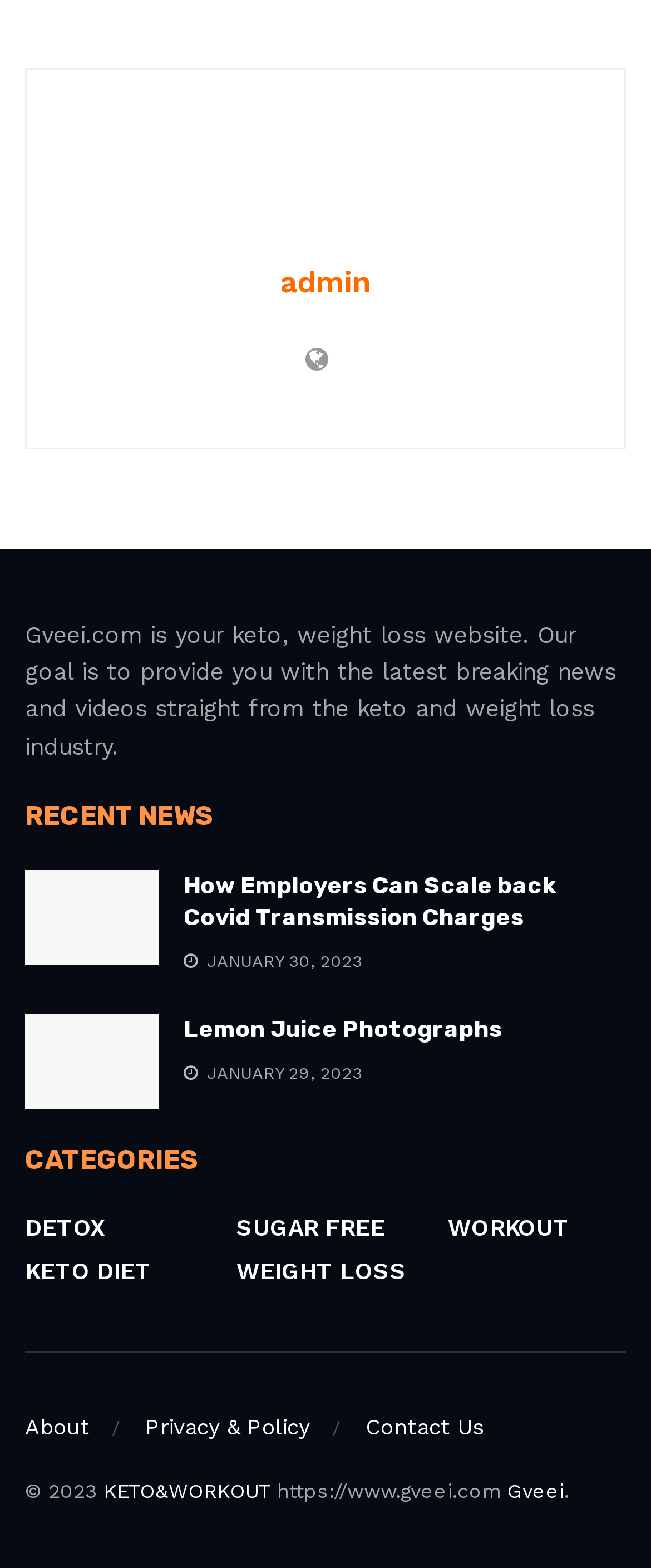Locate the bounding box coordinates of the item that should be clicked to fulfill the instruction: "view How Employers Can Scale back Covid Transmission Charges article".

[0.282, 0.555, 0.854, 0.594]